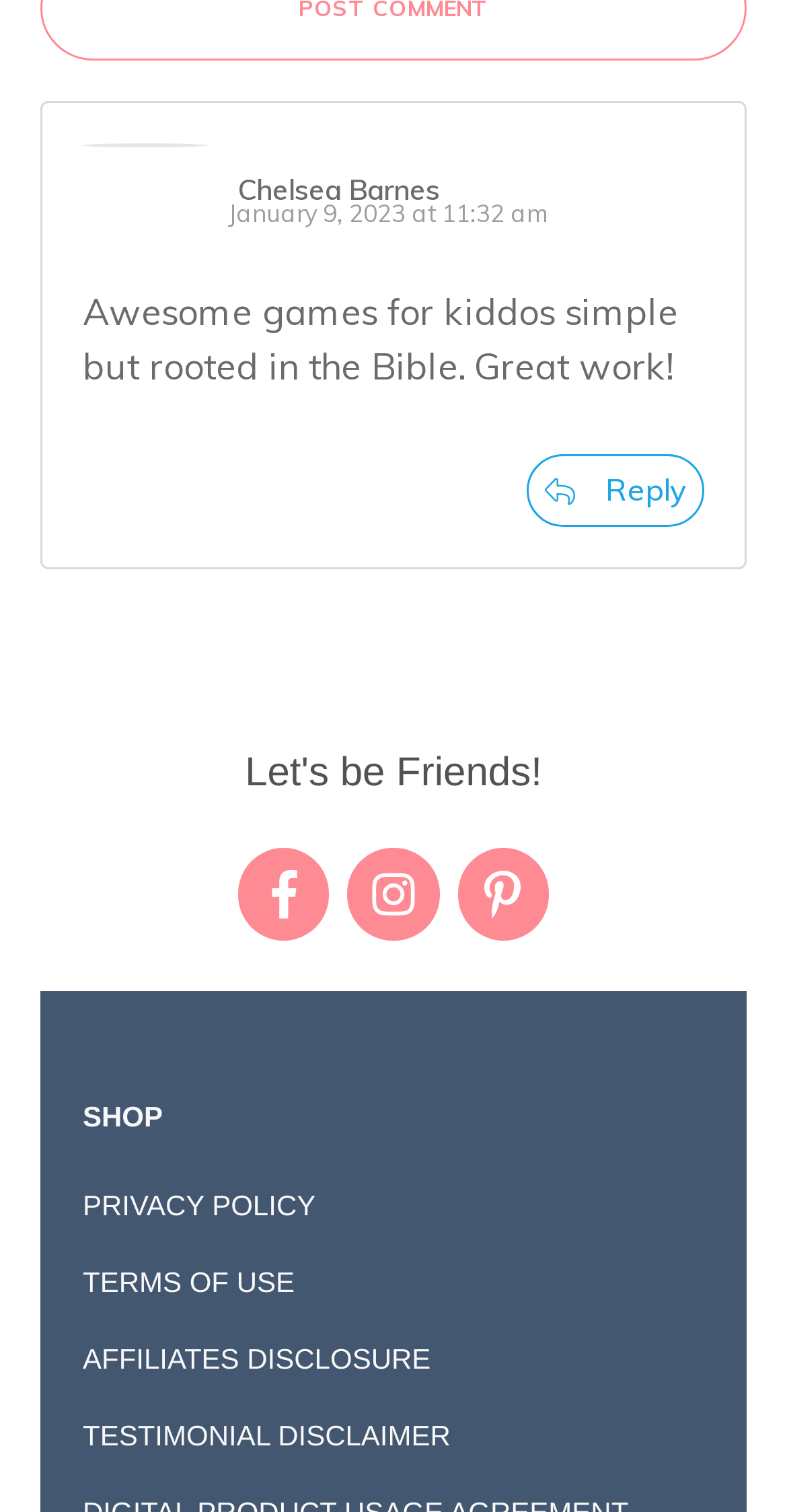Please provide the bounding box coordinates for the element that needs to be clicked to perform the following instruction: "Read the PRIVACY POLICY". The coordinates should be given as four float numbers between 0 and 1, i.e., [left, top, right, bottom].

[0.105, 0.782, 0.401, 0.809]